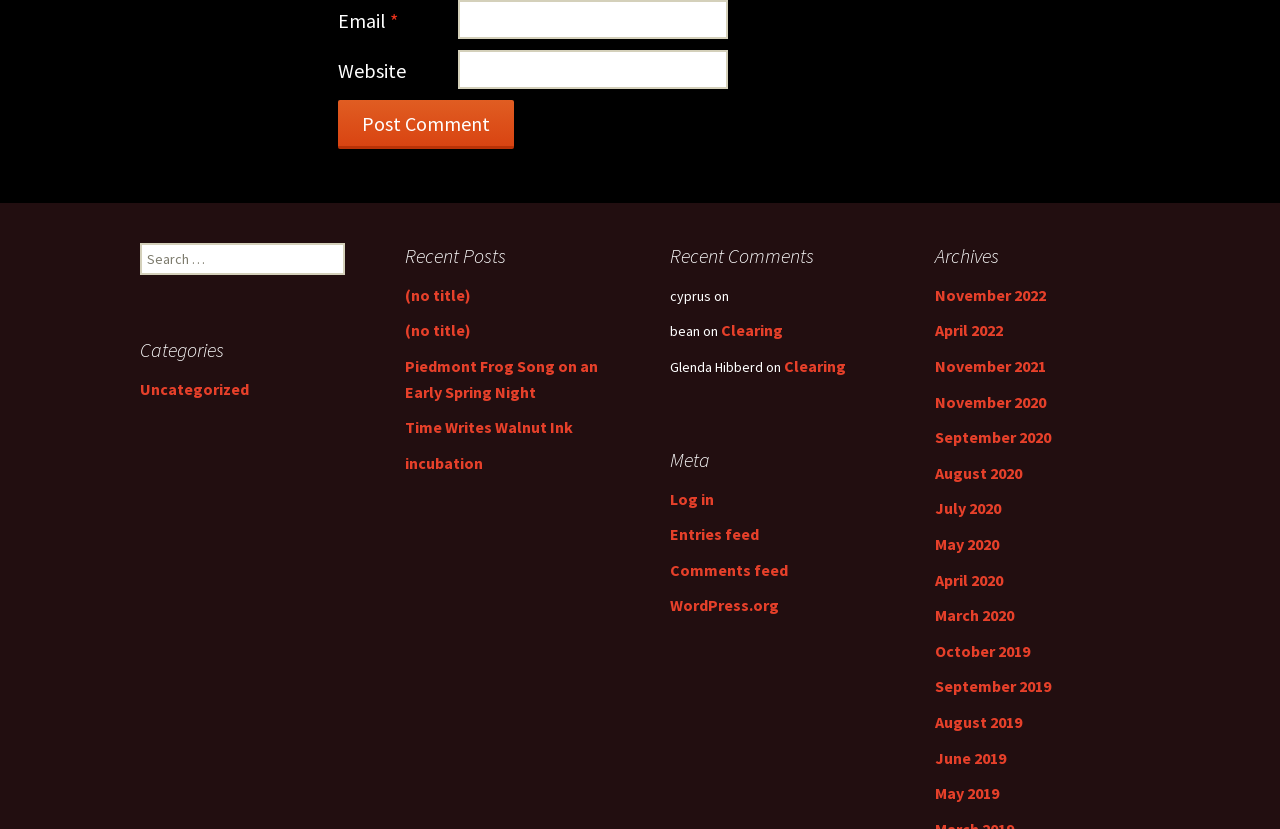Locate the bounding box coordinates of the element you need to click to accomplish the task described by this instruction: "View More".

None